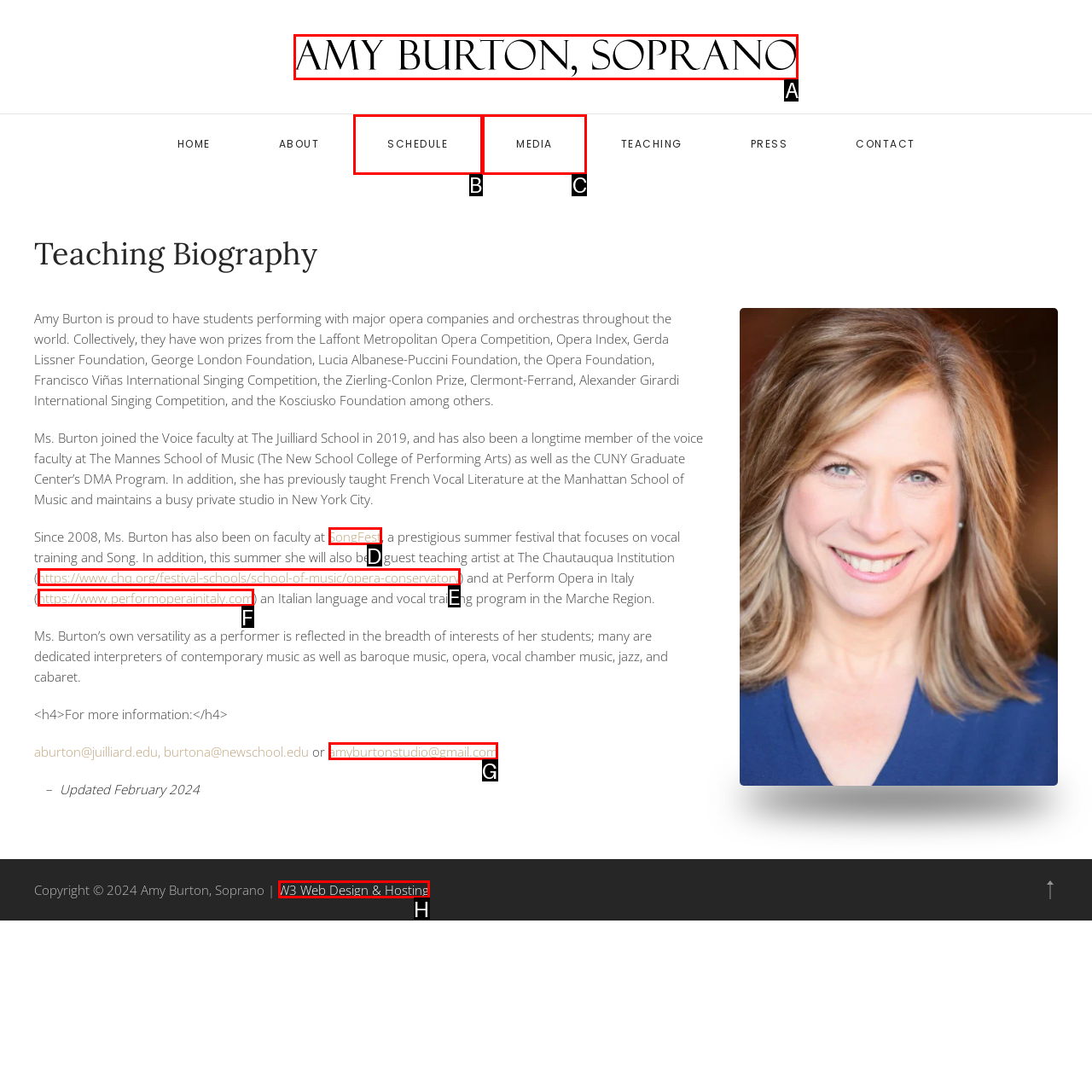Given the description: Open Journal Systems
Identify the letter of the matching UI element from the options.

None